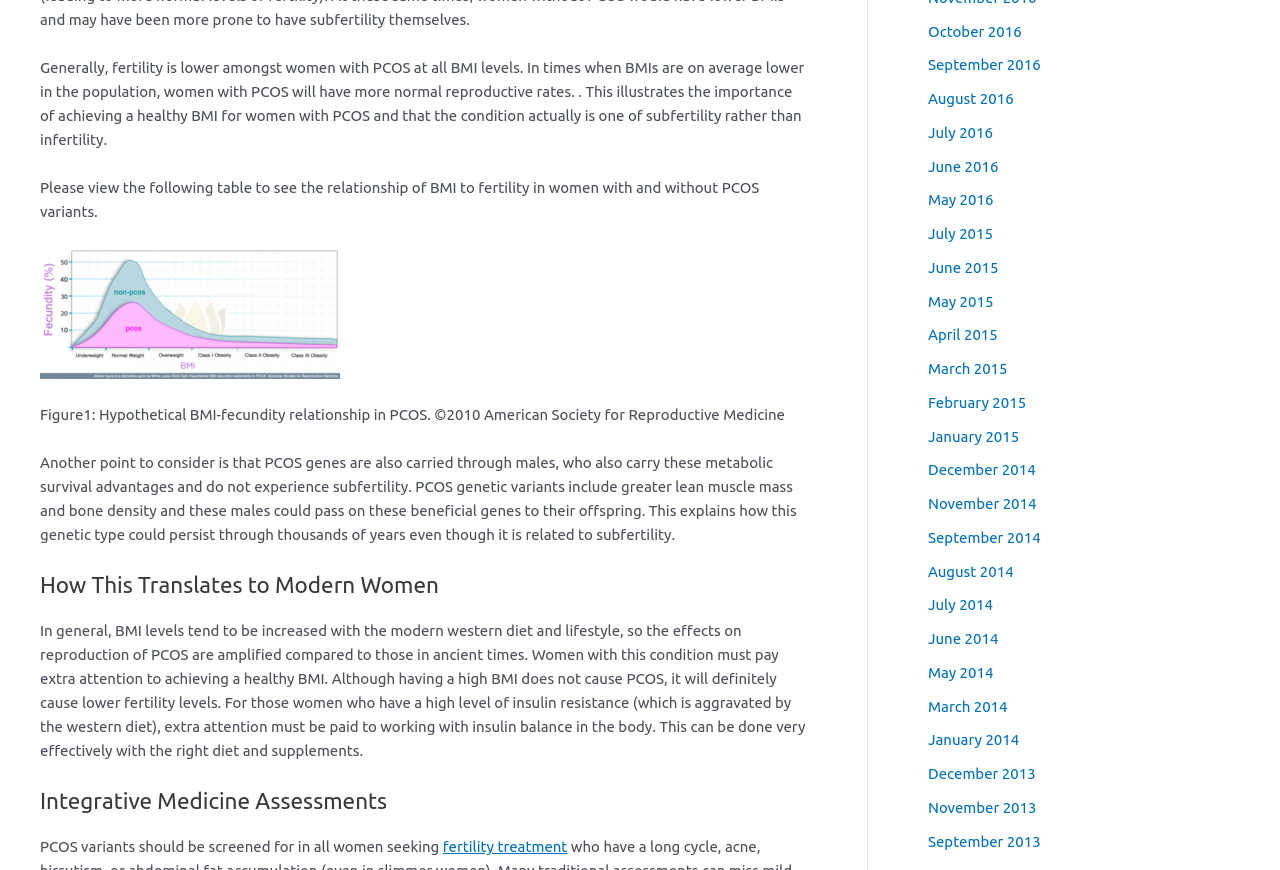Predict the bounding box coordinates of the area that should be clicked to accomplish the following instruction: "view fertility treatment". The bounding box coordinates should consist of four float numbers between 0 and 1, i.e., [left, top, right, bottom].

[0.346, 0.963, 0.443, 0.983]